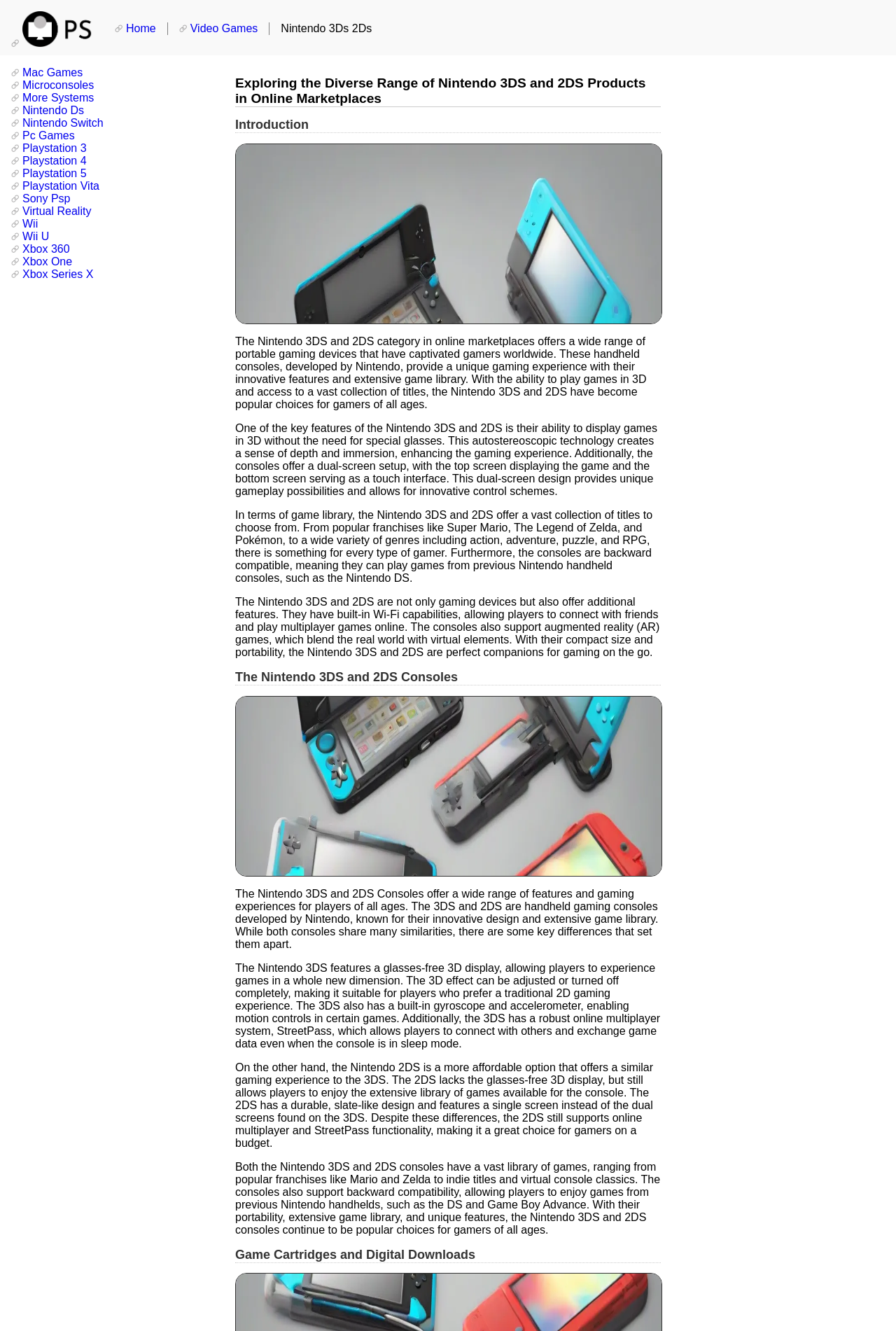Describe all the significant parts and information present on the webpage.

The webpage is about exploring the diverse range of Nintendo 3DS and 2DS products in online marketplaces. At the top, there is a link to the webpage's title, accompanied by an image with the same title. Below this, there are several links to other gaming-related categories, including "Home", "Video Games", and "Nintendo 3Ds 2Ds".

The main content of the webpage is divided into sections, each with a heading. The first section, "Exploring the Diverse Range of Nintendo 3DS and 2DS Products in Online Marketplaces", provides an introduction to the Nintendo 3DS and 2DS category in online marketplaces. This section features an image and three paragraphs of text that describe the key features and benefits of the Nintendo 3DS and 2DS handheld consoles.

The next section, "Introduction", provides more information about the Nintendo 3DS and 2DS consoles, including their ability to display games in 3D without special glasses, their dual-screen setup, and their extensive game library.

The following sections, "The Nintendo 3DS and 2DS Consoles" and "Game Cartridges and Digital Downloads", provide more detailed information about the consoles, including their features, gaming experiences, and game libraries.

On the left side of the webpage, there are several links to other gaming-related categories, including "Mac Games", "Microconsoles", "More Systems", and various PlayStation and Xbox consoles. These links are arranged vertically, with the topmost link being "Mac Games" and the bottommost link being "Xbox Series X".